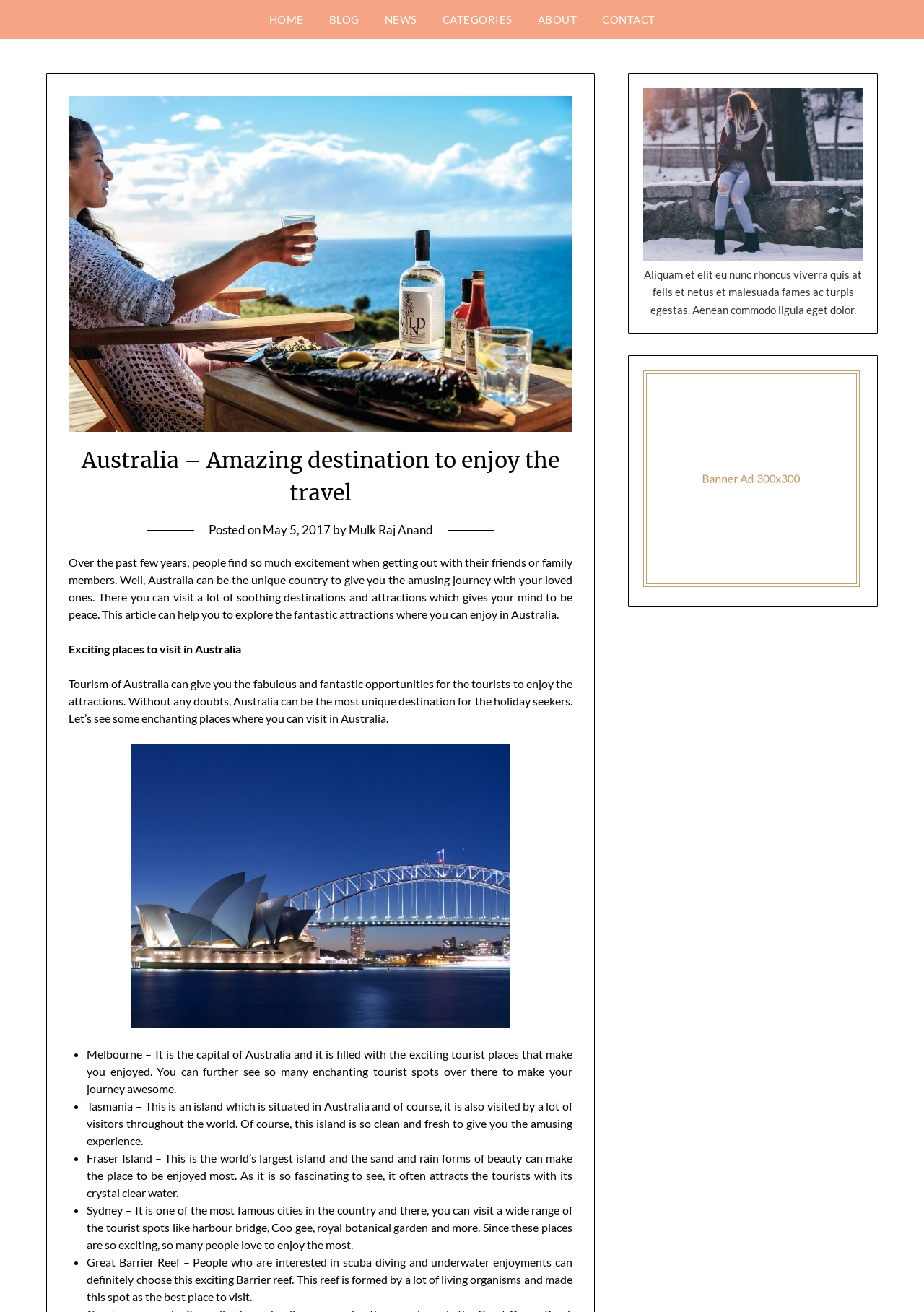Provide a thorough description of this webpage.

The webpage is about traveling to Australia, with a focus on exploring exciting destinations and attractions. At the top, there is a navigation menu with links to "HOME", "BLOG", "NEWS", "CATEGORIES", "ABOUT", and "CONTACT". Below the navigation menu, there is a header section with a title "Australia – Amazing destination to enjoy the travel" and a subtitle "Posted on May 5, 2017 by Mulk Raj Anand".

The main content of the webpage is divided into two columns. The left column contains a series of paragraphs describing the attractions and experiences that Australia has to offer, including visiting soothing destinations, enjoying exciting tourist spots, and exploring unique places. The text is accompanied by a few images, including a logo of "Shelterislandsailing" at the top and a few other images scattered throughout the content.

The right column appears to be a complementary section, with a large image at the top and a block of text below it. The text describes a scenic destination, with a poetic description of the surroundings.

Throughout the webpage, there are several links to other pages or articles, including a list of exciting places to visit in Australia, such as Melbourne, Tasmania, Fraser Island, Sydney, and the Great Barrier Reef. Each of these links is accompanied by a brief description of the destination.